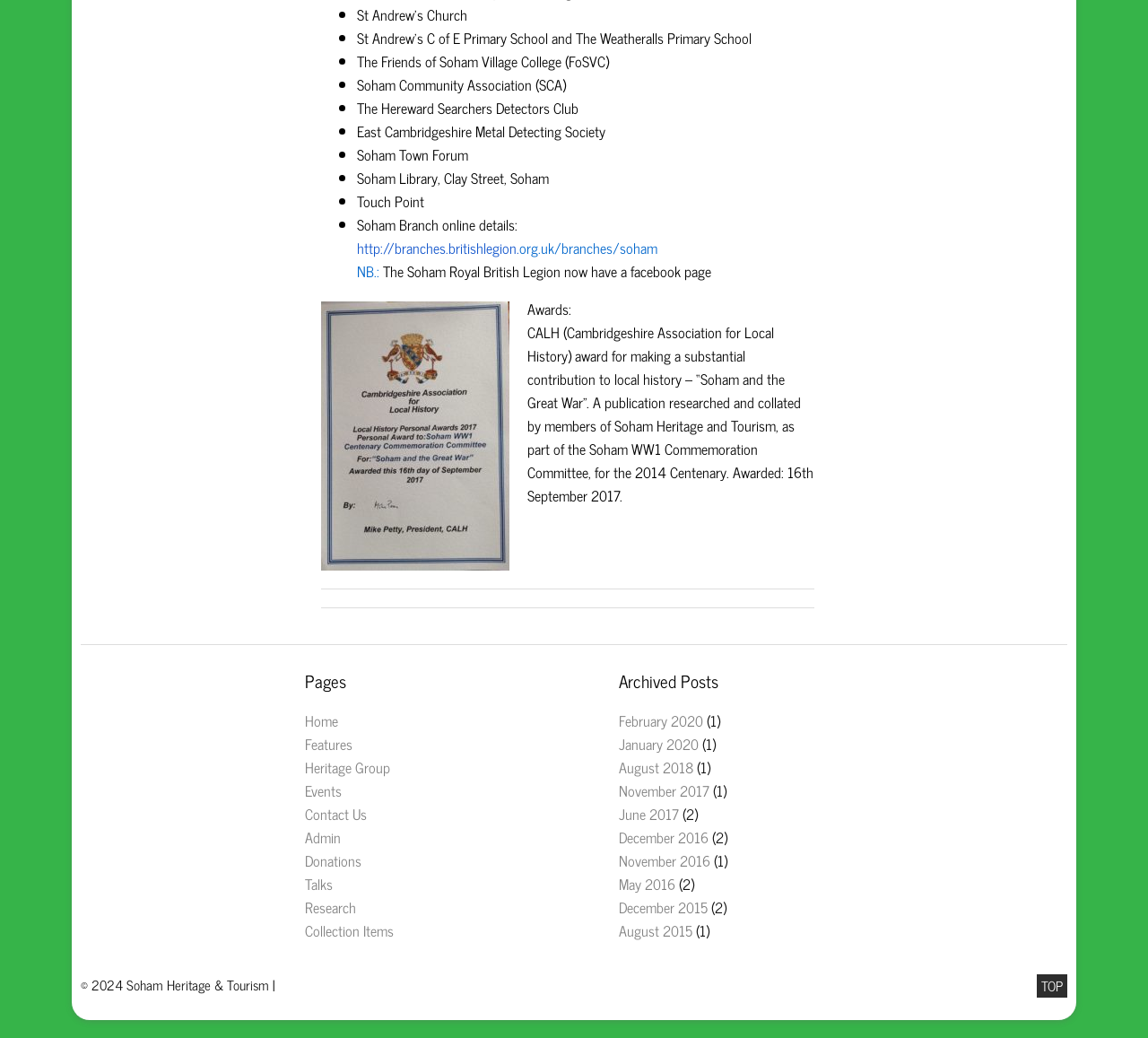Given the element description Heritage Group, identify the bounding box coordinates for the UI element on the webpage screenshot. The format should be (top-left x, top-left y, bottom-right x, bottom-right y), with values between 0 and 1.

[0.266, 0.728, 0.34, 0.75]